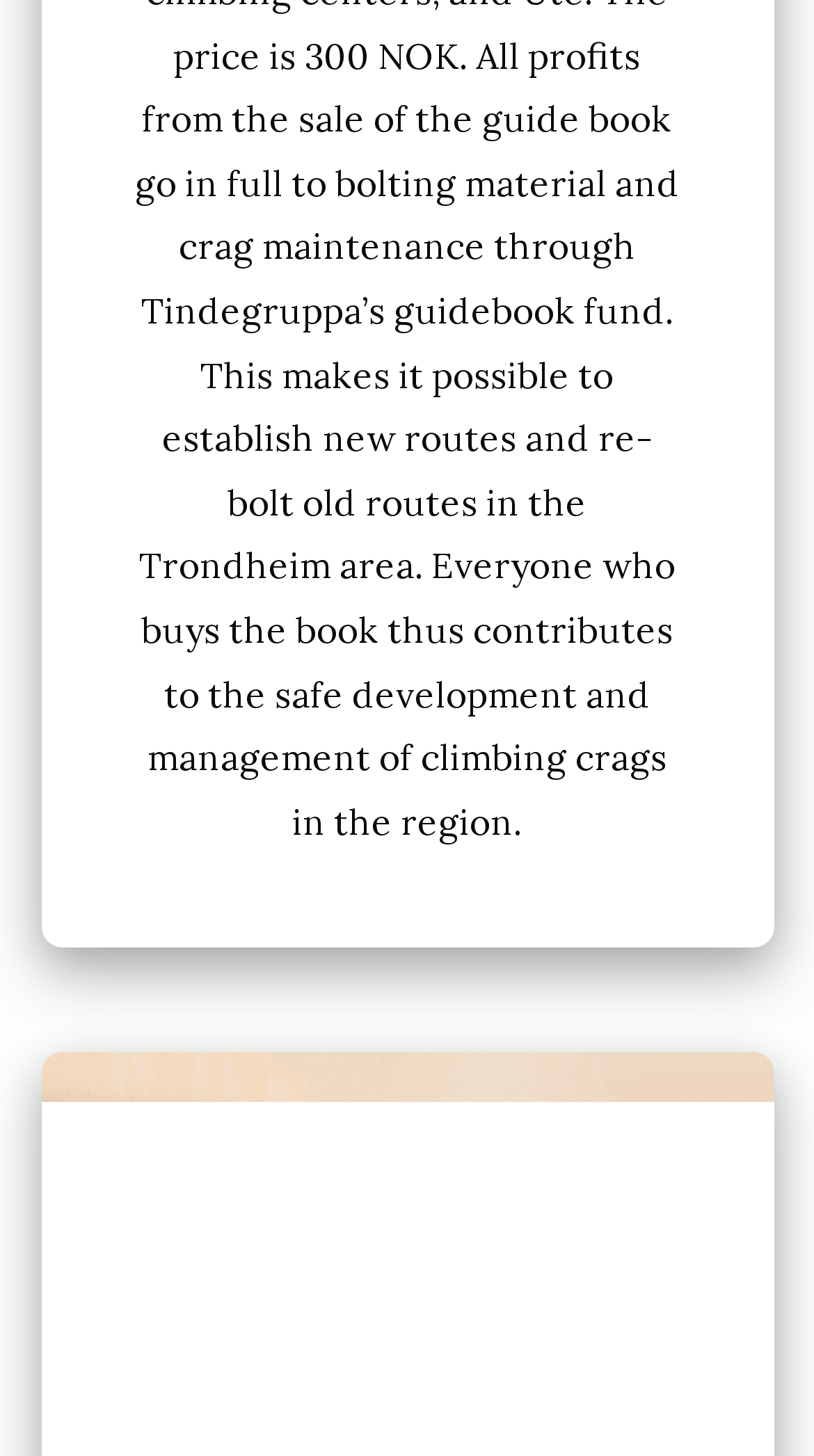Find the bounding box coordinates for the area that should be clicked to accomplish the instruction: "Get information about Basic climbing course".

[0.05, 0.69, 0.517, 0.749]